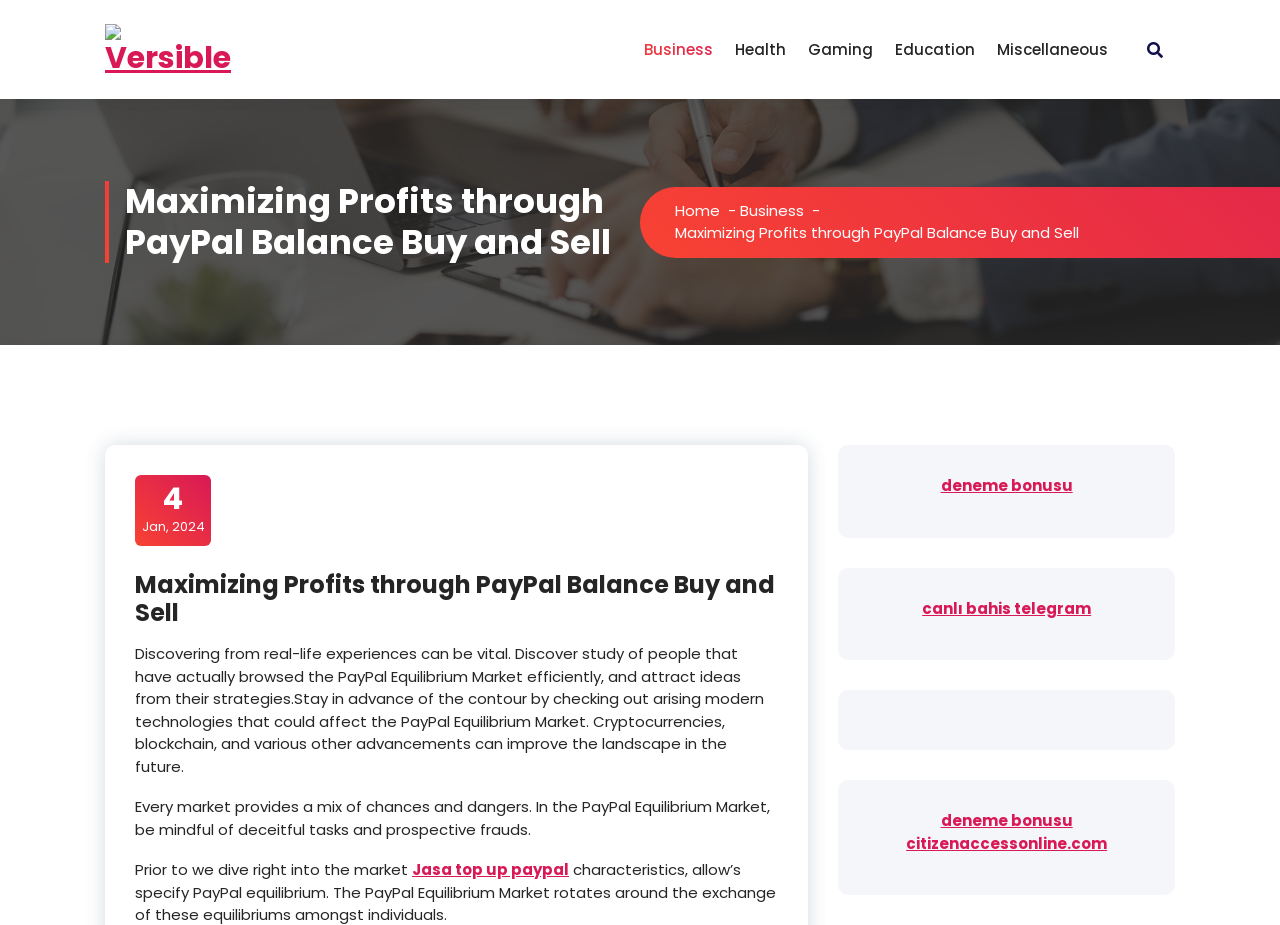Find the bounding box coordinates for the element described here: "deneme bonusu citizenaccessonline.com".

[0.708, 0.876, 0.865, 0.923]